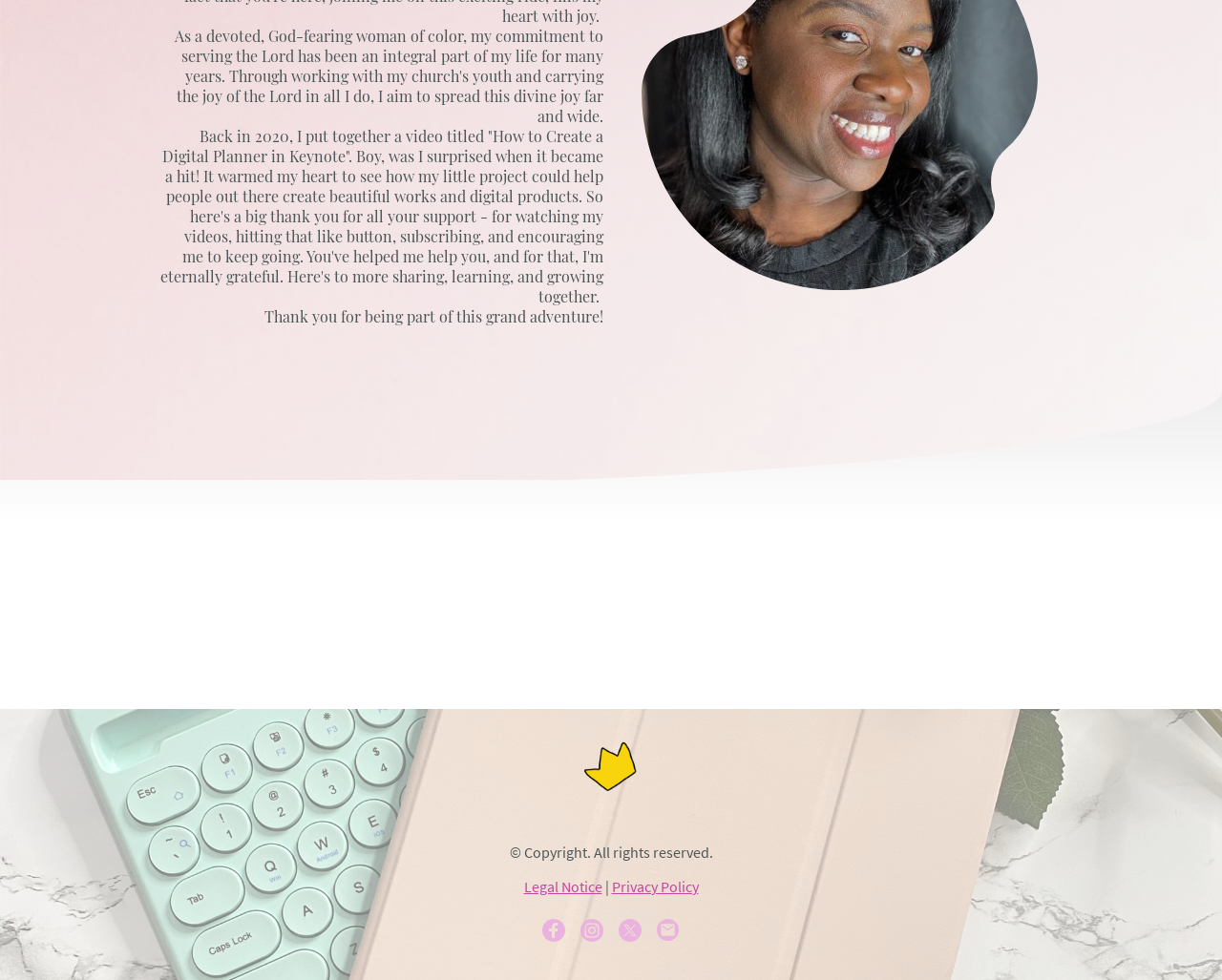Bounding box coordinates are specified in the format (top-left x, top-left y, bottom-right x, bottom-right y). All values are floating point numbers bounded between 0 and 1. Please provide the bounding box coordinate of the region this sentence describes: Legal Notice

[0.429, 0.895, 0.493, 0.914]